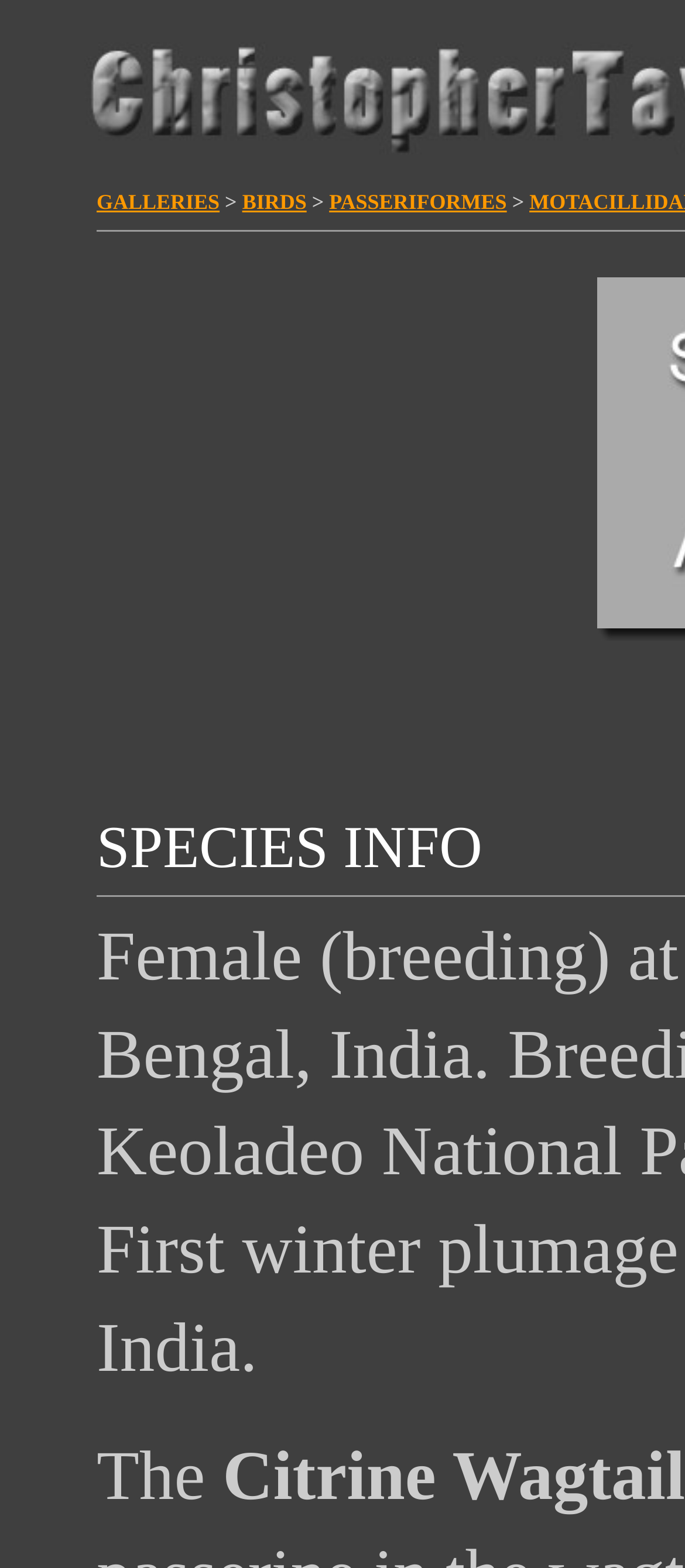What type of photography is featured on this website?
Look at the image and answer with only one word or phrase.

Nature and Wildlife